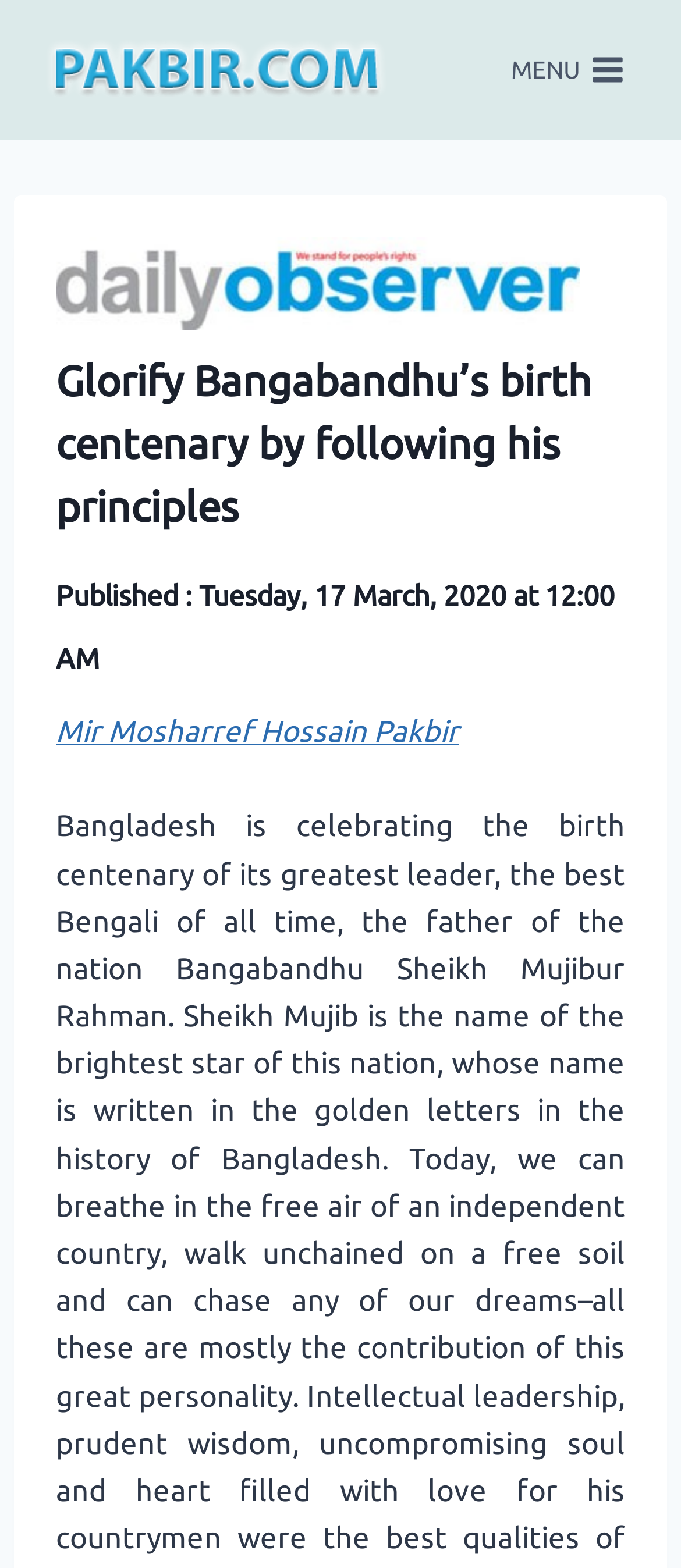What is the date of publication of the article?
Using the visual information, answer the question in a single word or phrase.

Tuesday, 17 March, 2020